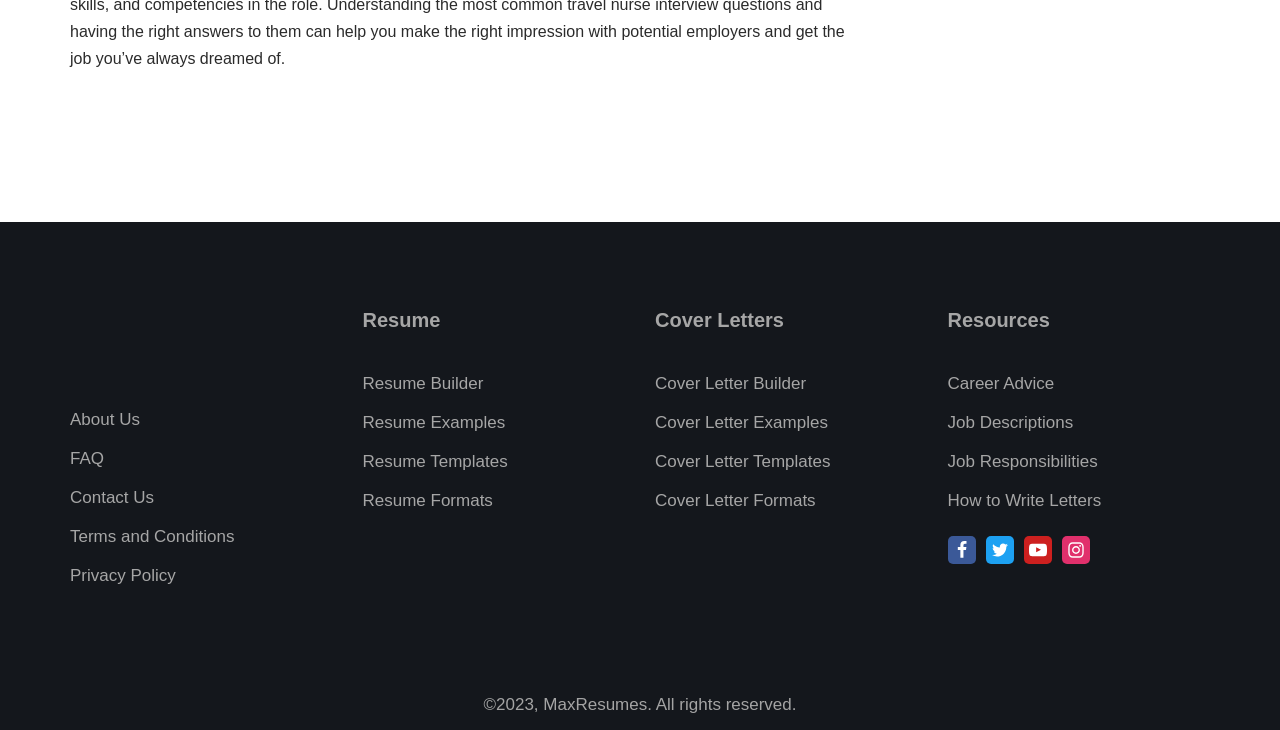Locate the bounding box coordinates of the element's region that should be clicked to carry out the following instruction: "Click on Resume Builder". The coordinates need to be four float numbers between 0 and 1, i.e., [left, top, right, bottom].

[0.283, 0.512, 0.378, 0.538]